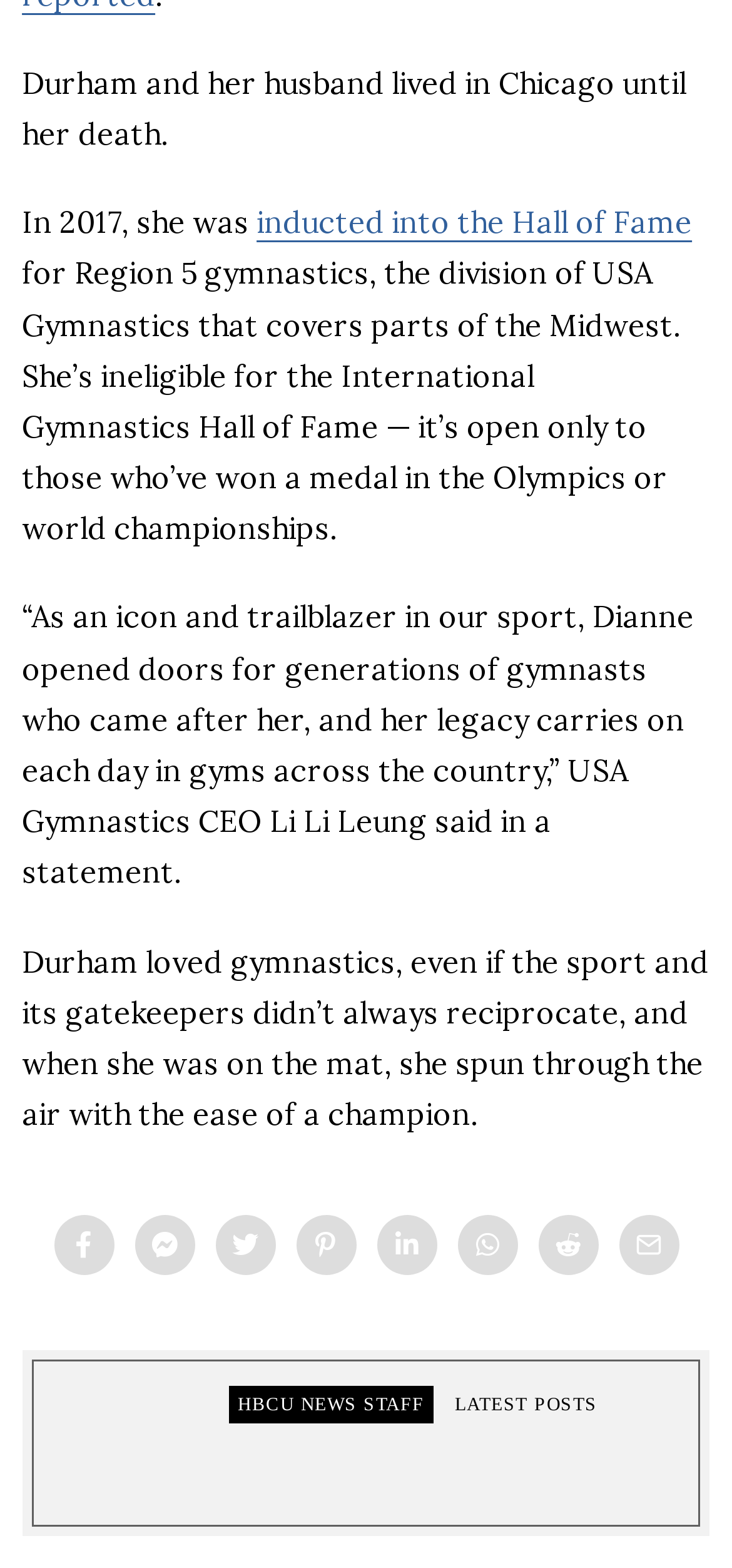Given the description "Messenger", determine the bounding box of the corresponding UI element.

[0.183, 0.775, 0.265, 0.814]